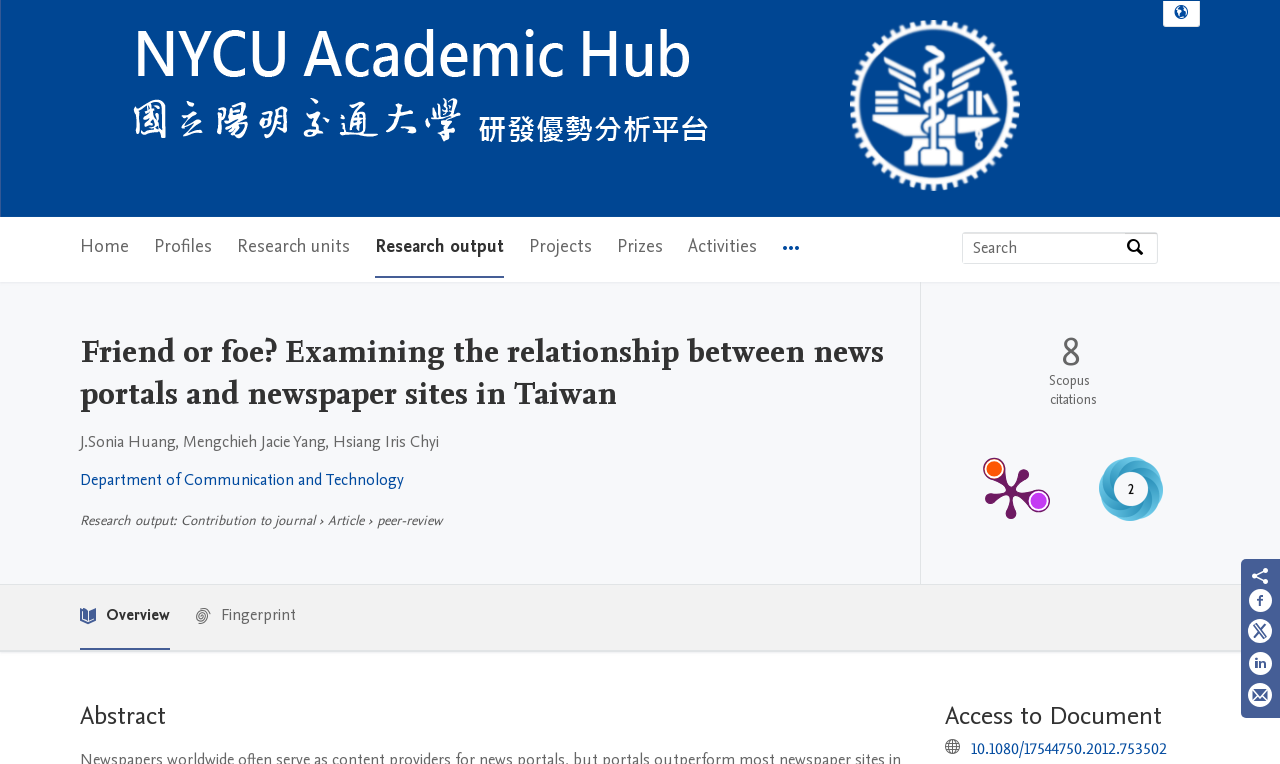Answer the question using only one word or a concise phrase: What is the purpose of the textbox on the webpage?

Search by expertise, name or affiliation